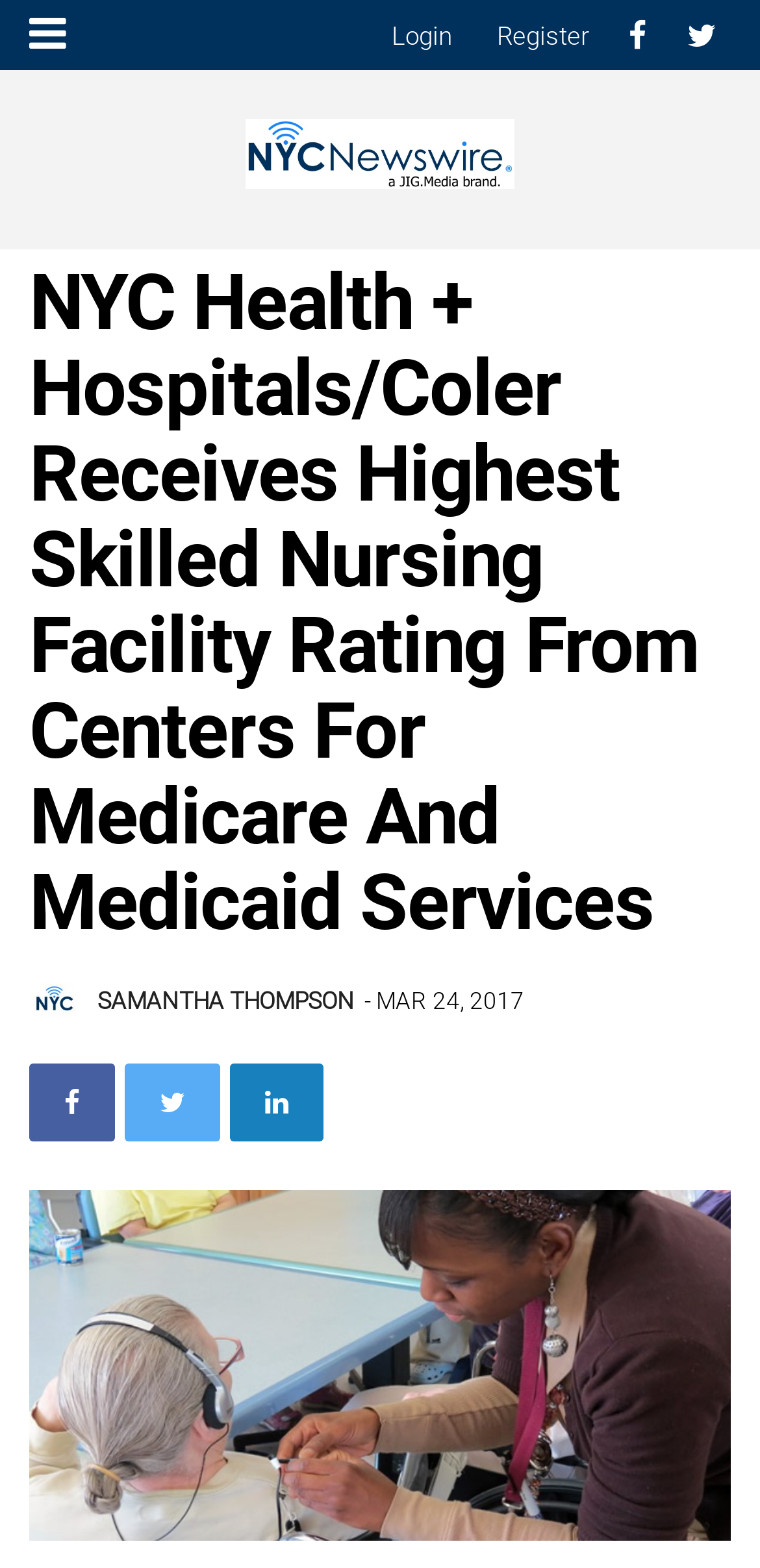Please analyze the image and give a detailed answer to the question:
How many social media links are there?

I counted the social media links, which are '', '', and '', located at the bottom of the page.